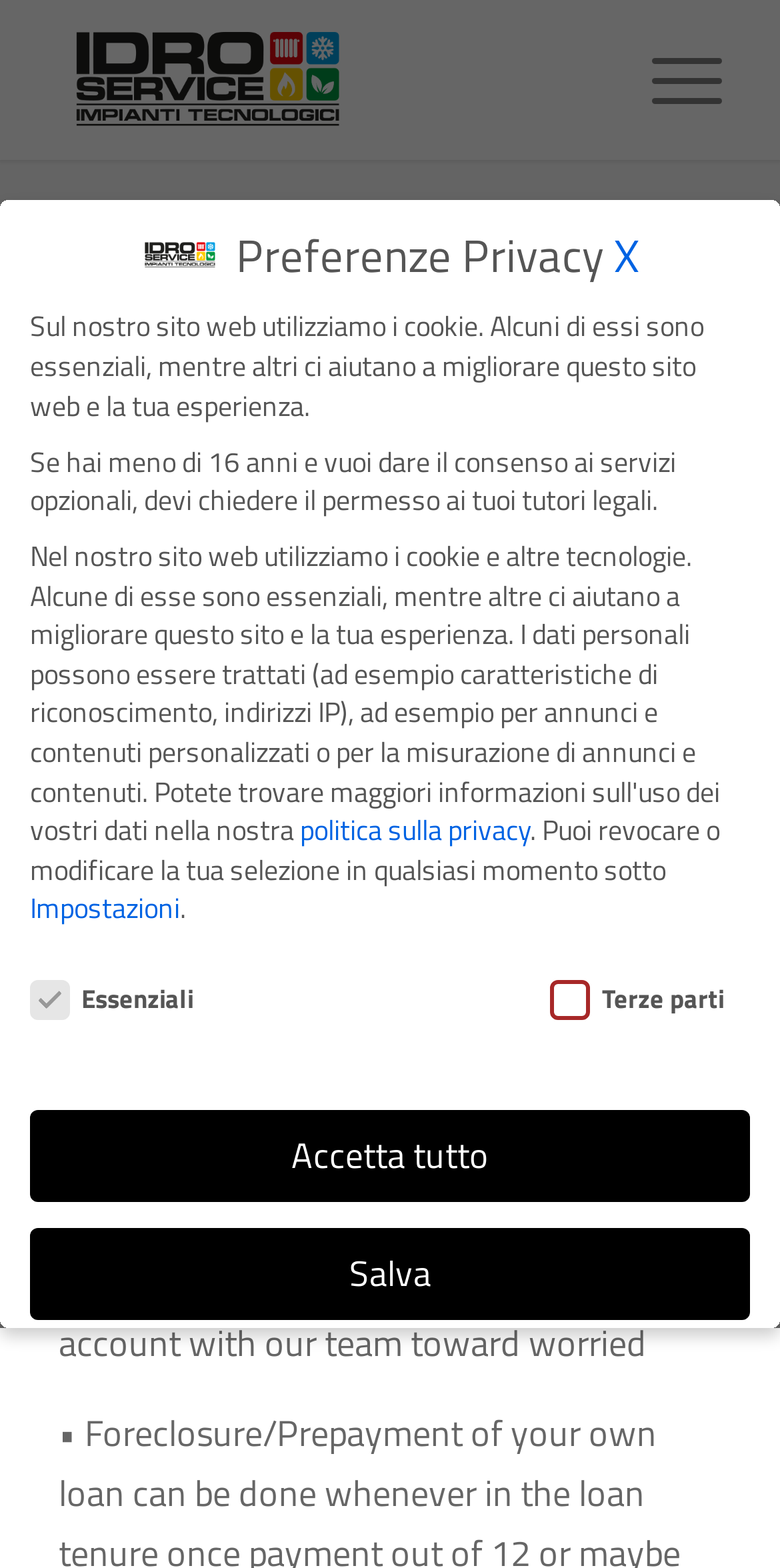Could you find the bounding box coordinates of the clickable area to complete this instruction: "Click the 'payday loans direct lender no teletrack' link"?

[0.26, 0.154, 0.744, 0.173]